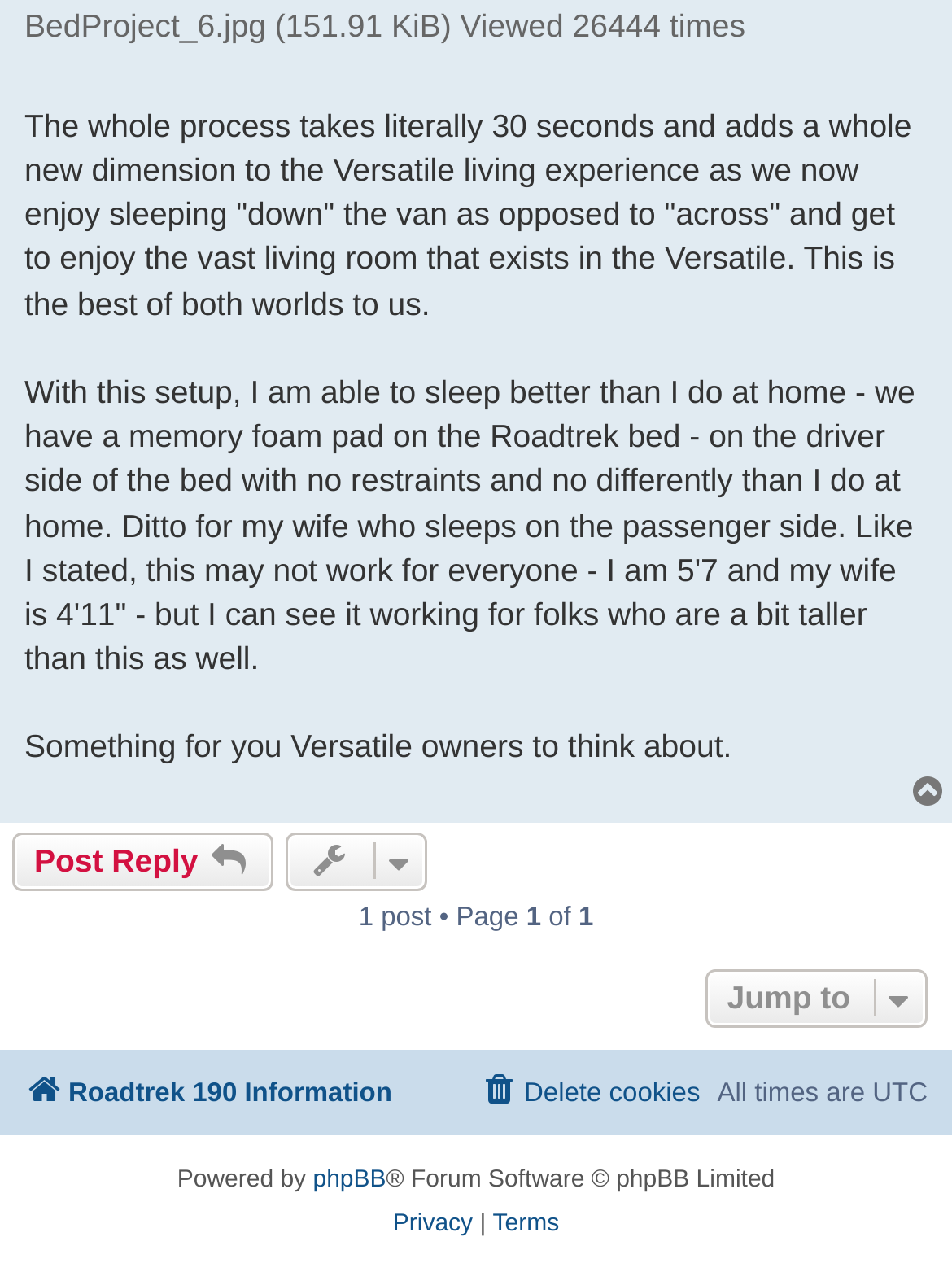What is the software used to power this forum?
Based on the screenshot, answer the question with a single word or phrase.

phpBB